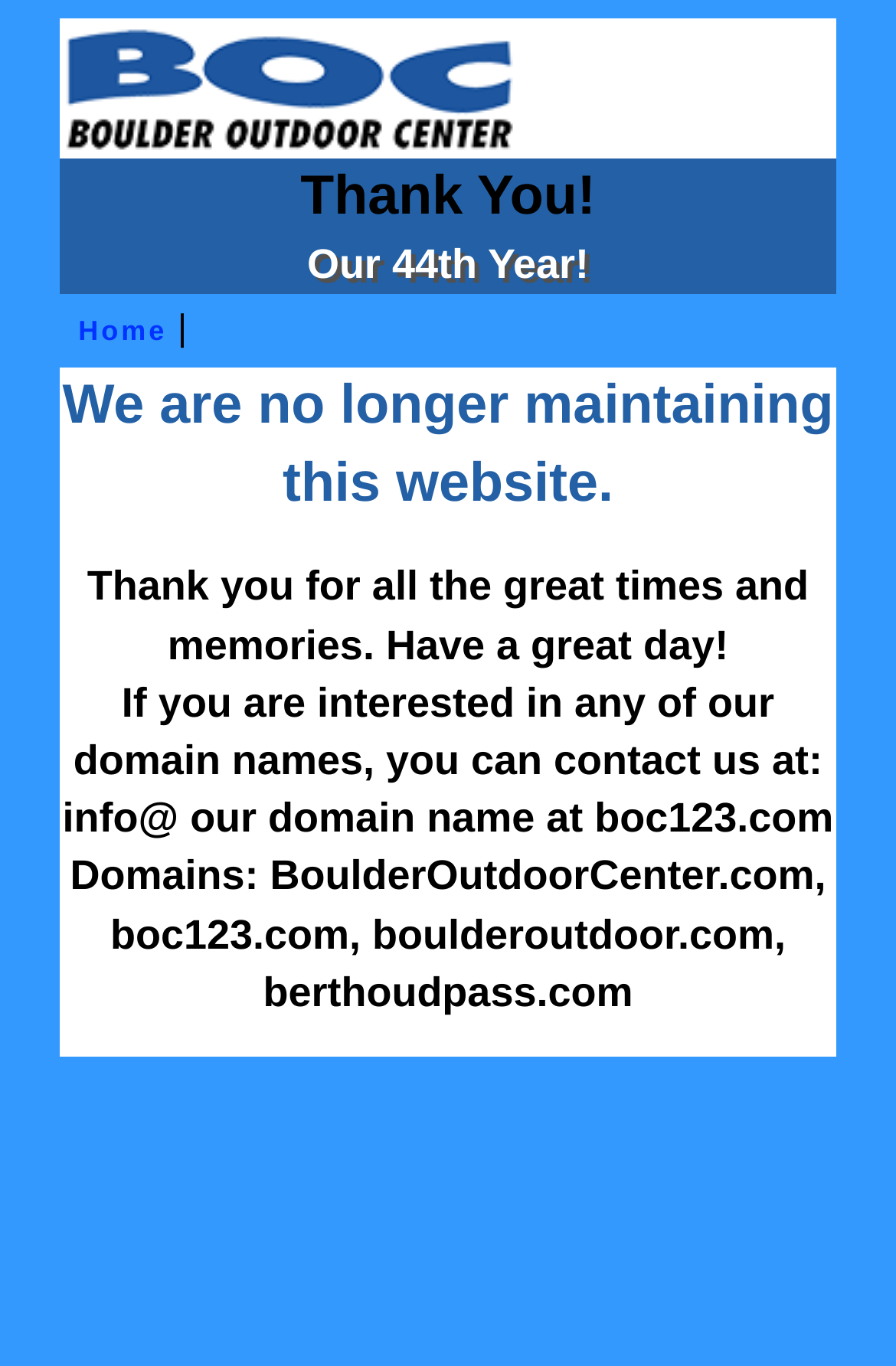Please analyze the image and give a detailed answer to the question:
What is the message conveyed by the website?

The website has a message 'Thank You!' and 'Our 44th Year!' which indicates a sense of gratitude and accomplishment. The subsequent heading 'We are no longer maintaining this website.' suggests that the website is being closed, and the message is a farewell to its users.